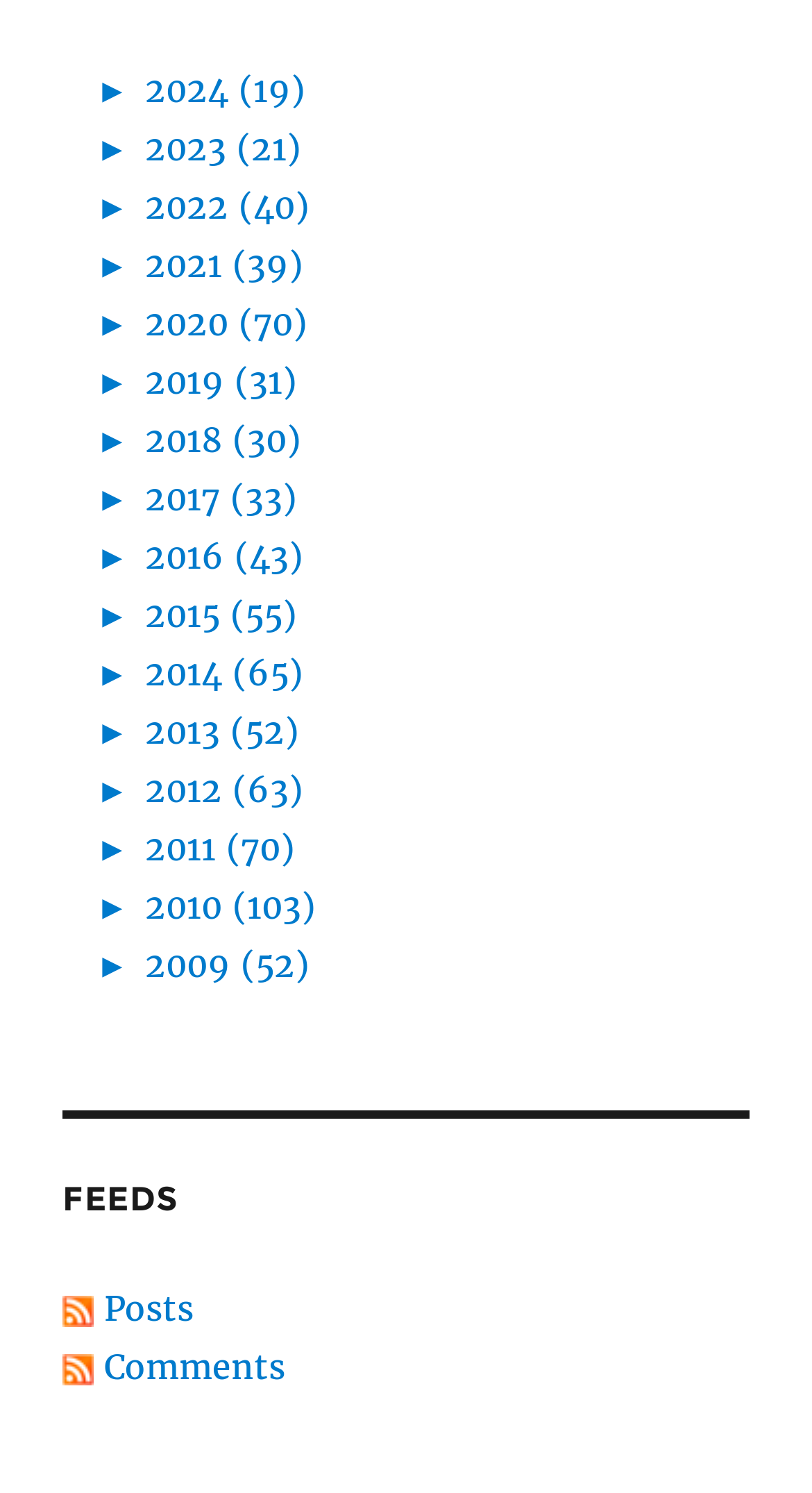How many links are there under the 'FEEDS' category?
Refer to the image and provide a one-word or short phrase answer.

15